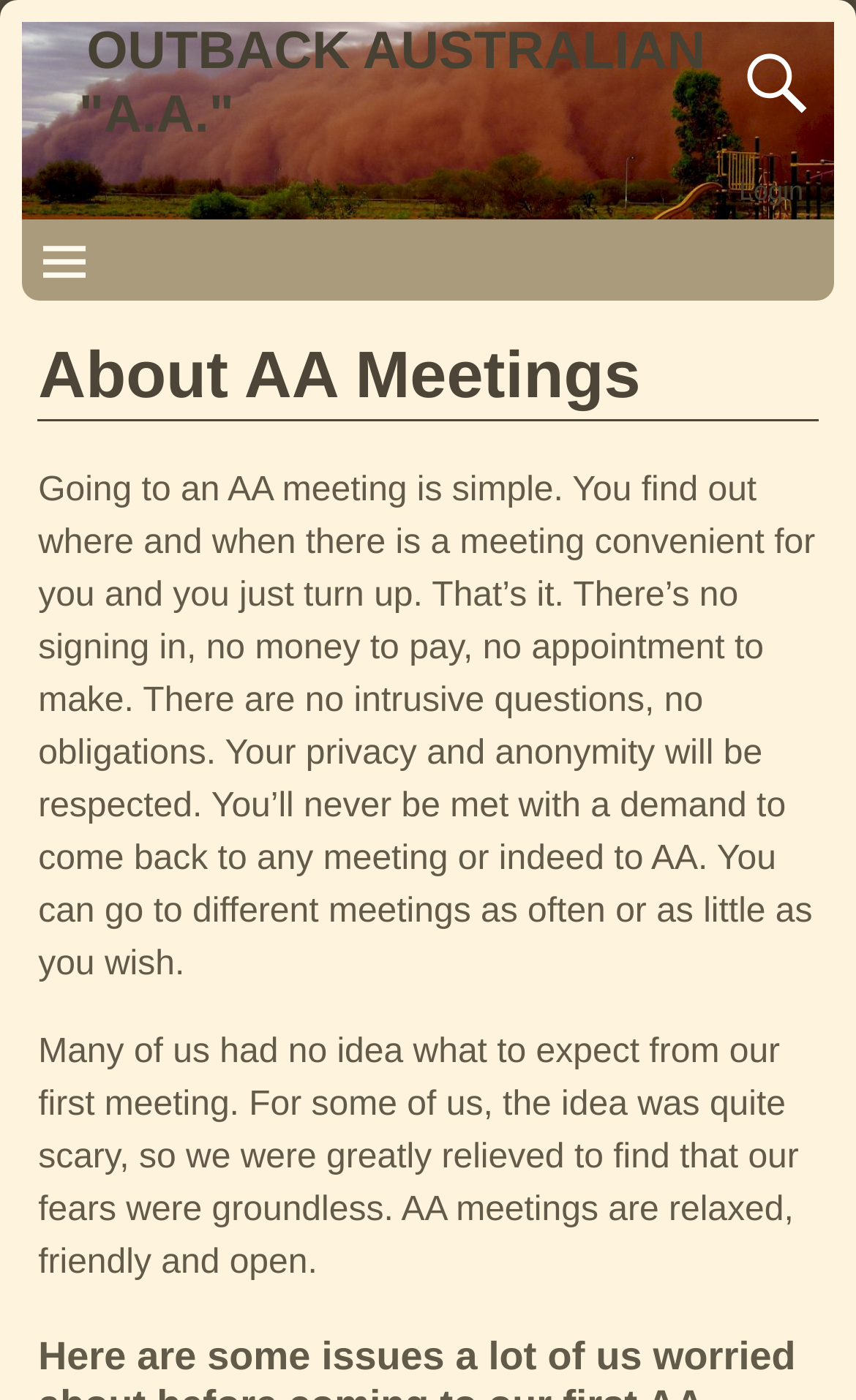Do I need to sign in to attend an AA meeting?
Could you answer the question in a detailed manner, providing as much information as possible?

According to the webpage, 'There's no signing in, no money to pay, no appointment to make.' This implies that one does not need to sign in or register to attend an AA meeting, making it easily accessible to those who need help.